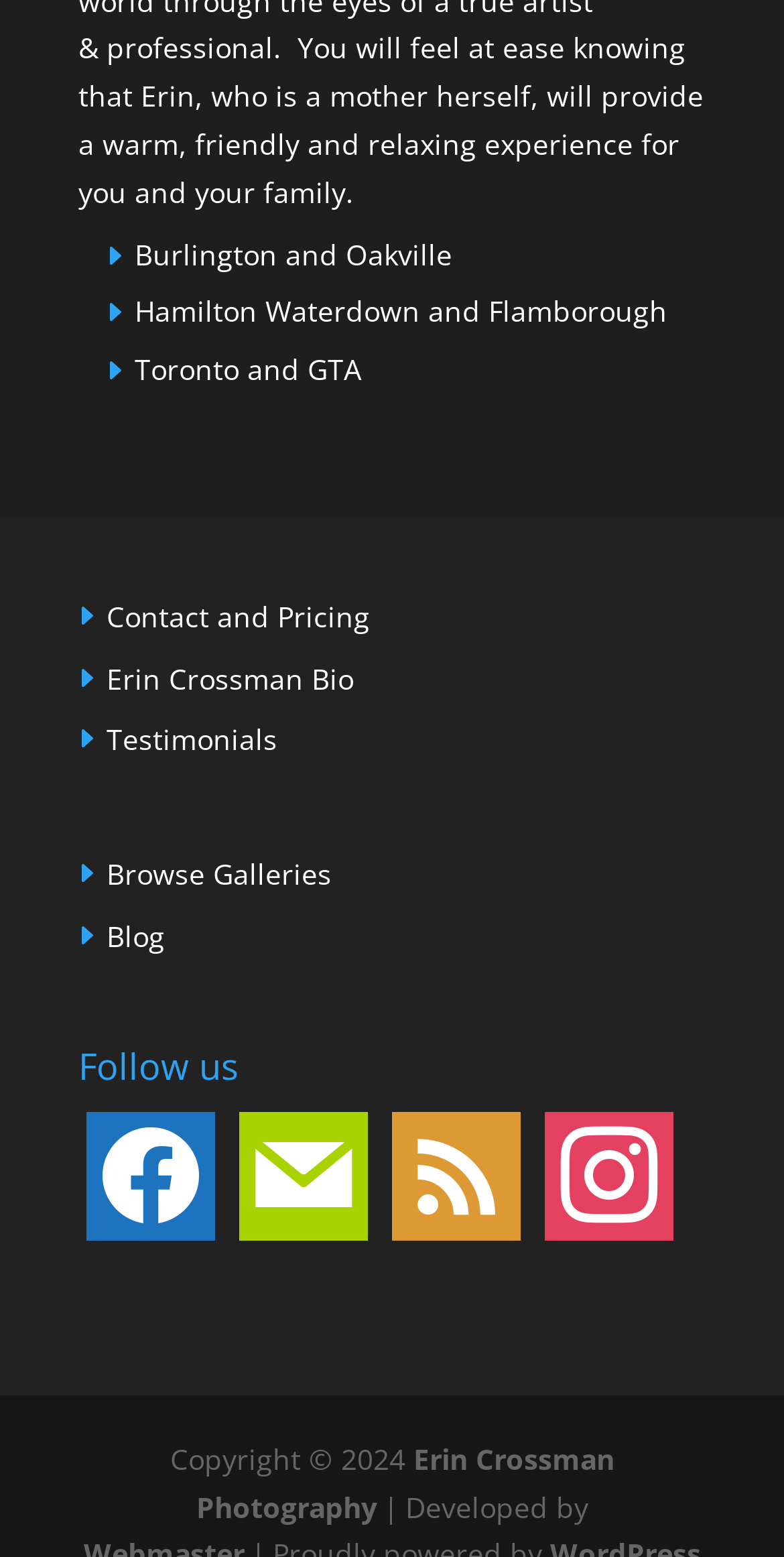Locate the bounding box coordinates of the area that needs to be clicked to fulfill the following instruction: "Visit the blog". The coordinates should be in the format of four float numbers between 0 and 1, namely [left, top, right, bottom].

[0.136, 0.589, 0.21, 0.613]